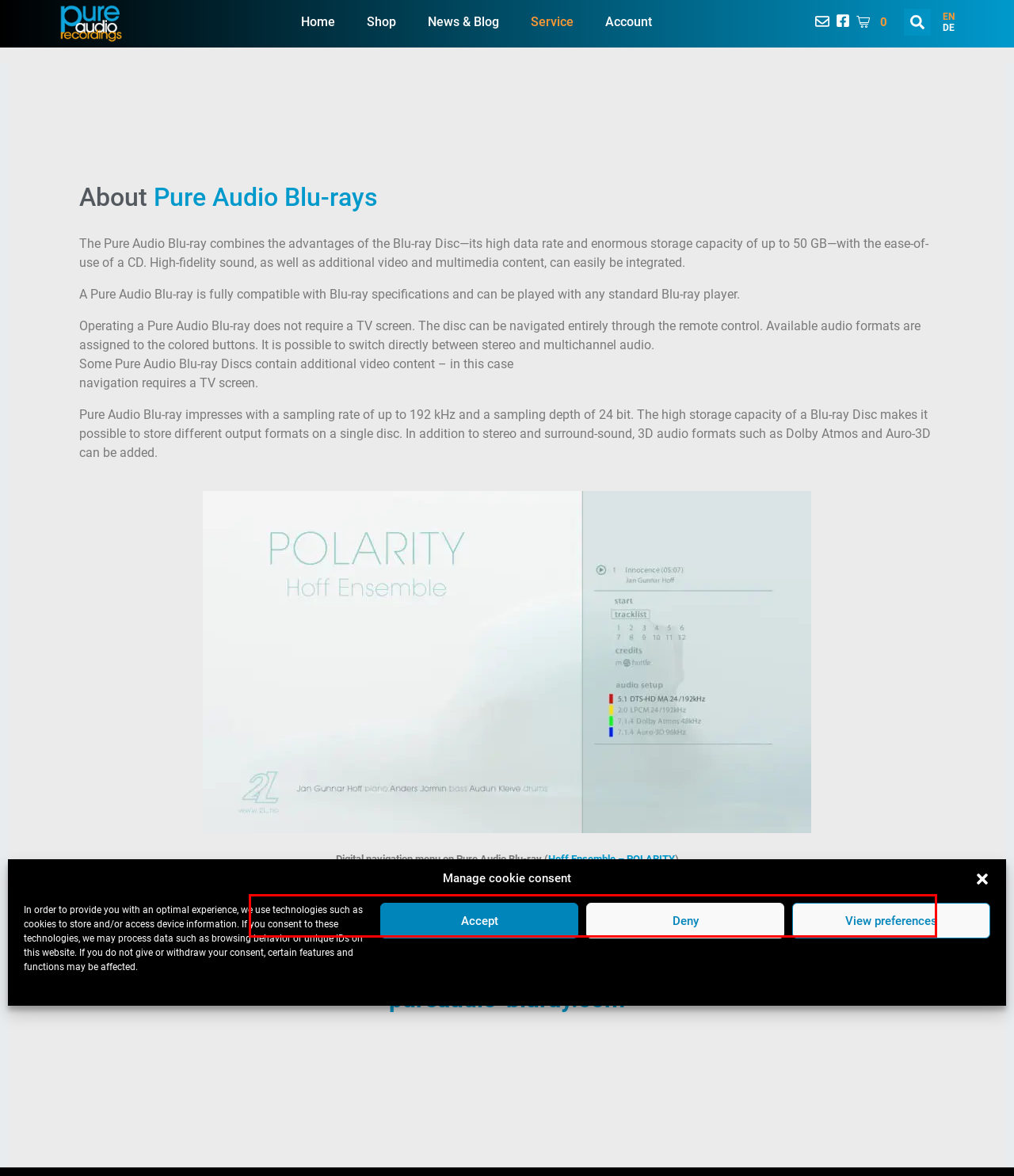From the screenshot of the webpage, locate the red bounding box and extract the text contained within that area.

Optionally, all tracks of the album can be stored in additional formats like WAV, MP3, FLAC, or MQA on the Pure Audio Blu-ray. For further use, the files can also be conveniently imported to a computer via “mShuttle” by using the local network.